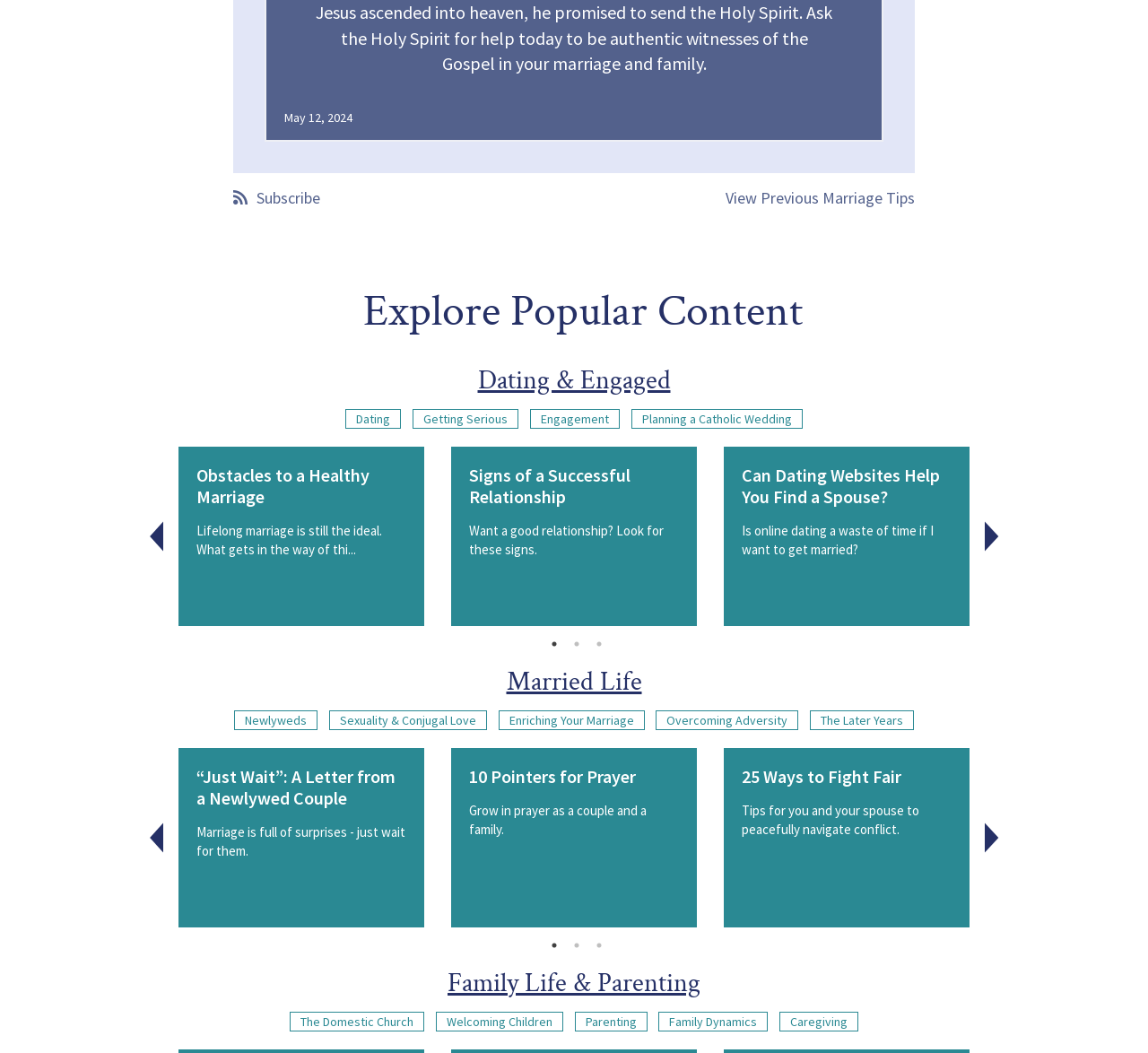Locate the bounding box coordinates of the clickable element to fulfill the following instruction: "View previous marriage tips". Provide the coordinates as four float numbers between 0 and 1 in the format [left, top, right, bottom].

[0.632, 0.178, 0.797, 0.197]